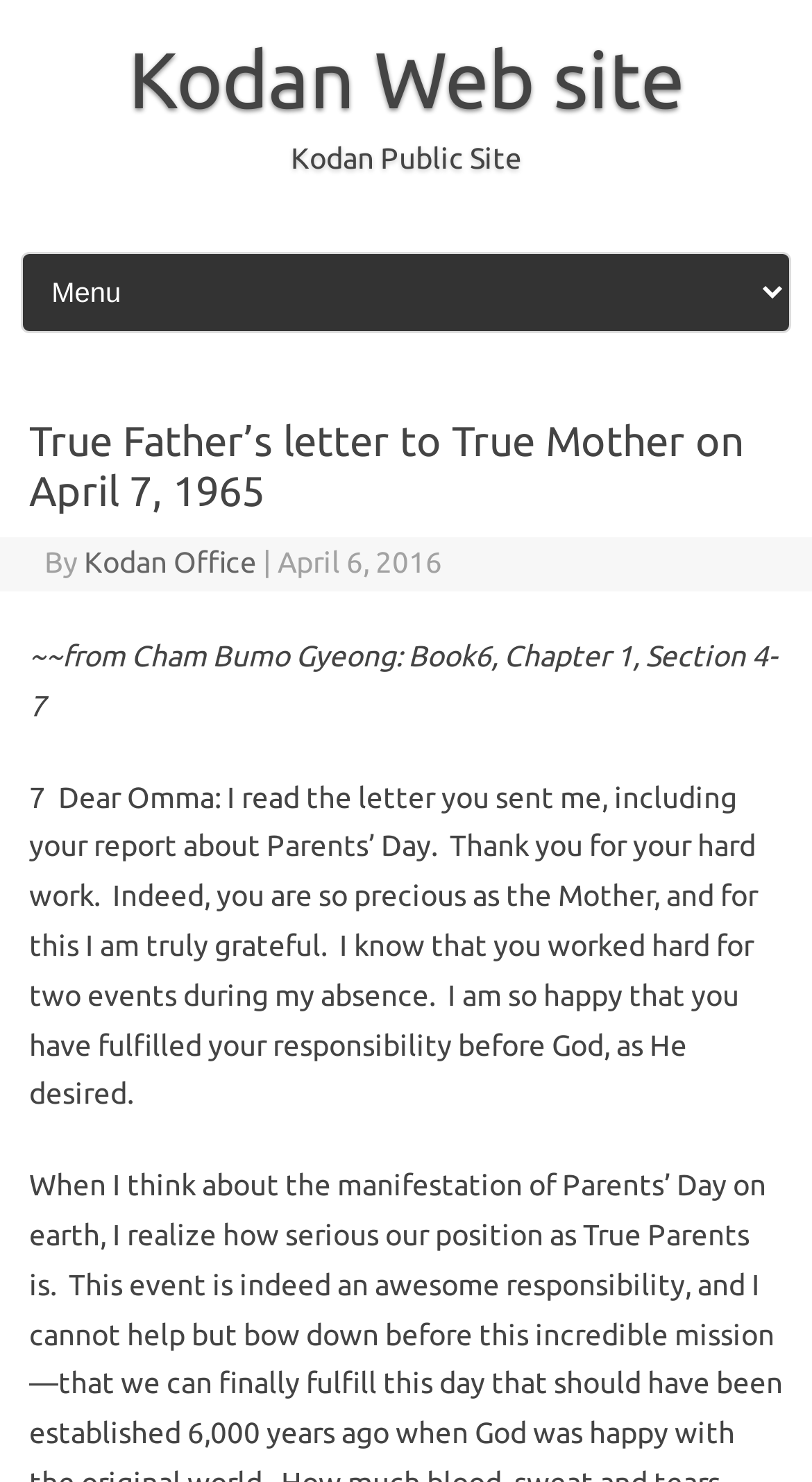What is the source of the letter?
Please utilize the information in the image to give a detailed response to the question.

The source of the letter is mentioned in the text, which says '~~from Cham Bumo Gyeong: Book6, Chapter 1, Section 4-7'. This indicates that the letter is an excerpt from a book or publication.